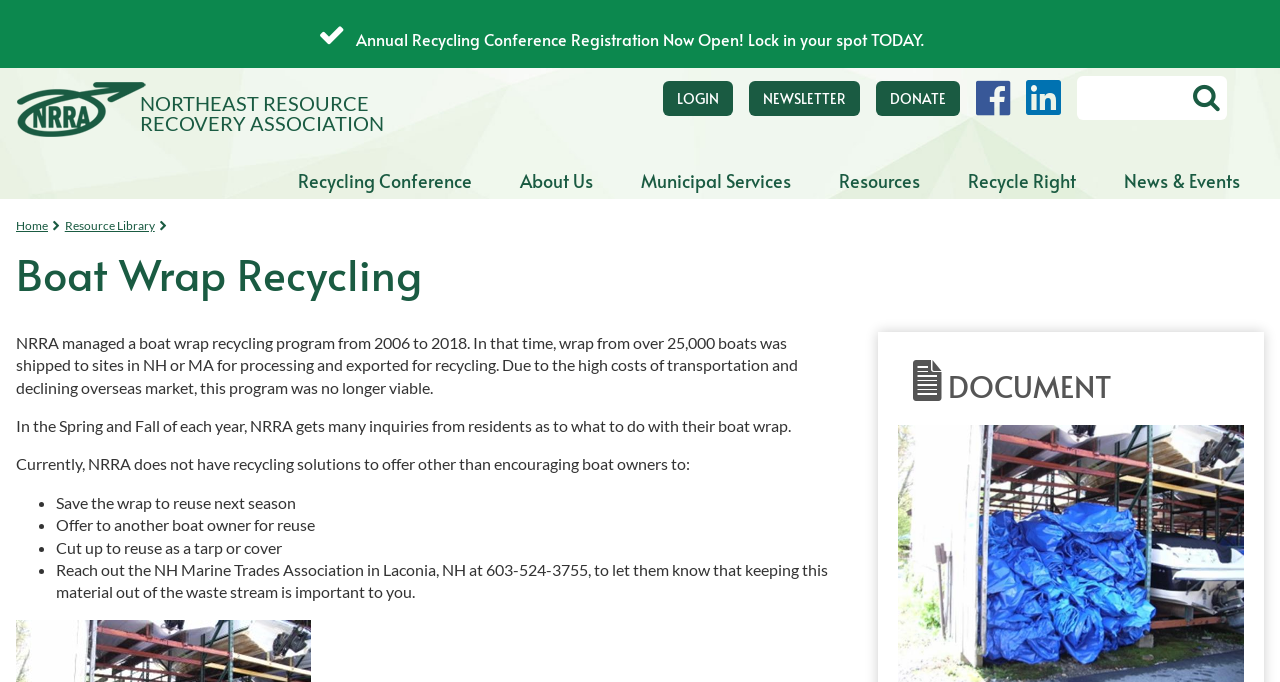Determine the bounding box coordinates for the clickable element to execute this instruction: "Learn more about Boat Wrap Recycling". Provide the coordinates as four float numbers between 0 and 1, i.e., [left, top, right, bottom].

[0.012, 0.364, 0.988, 0.44]